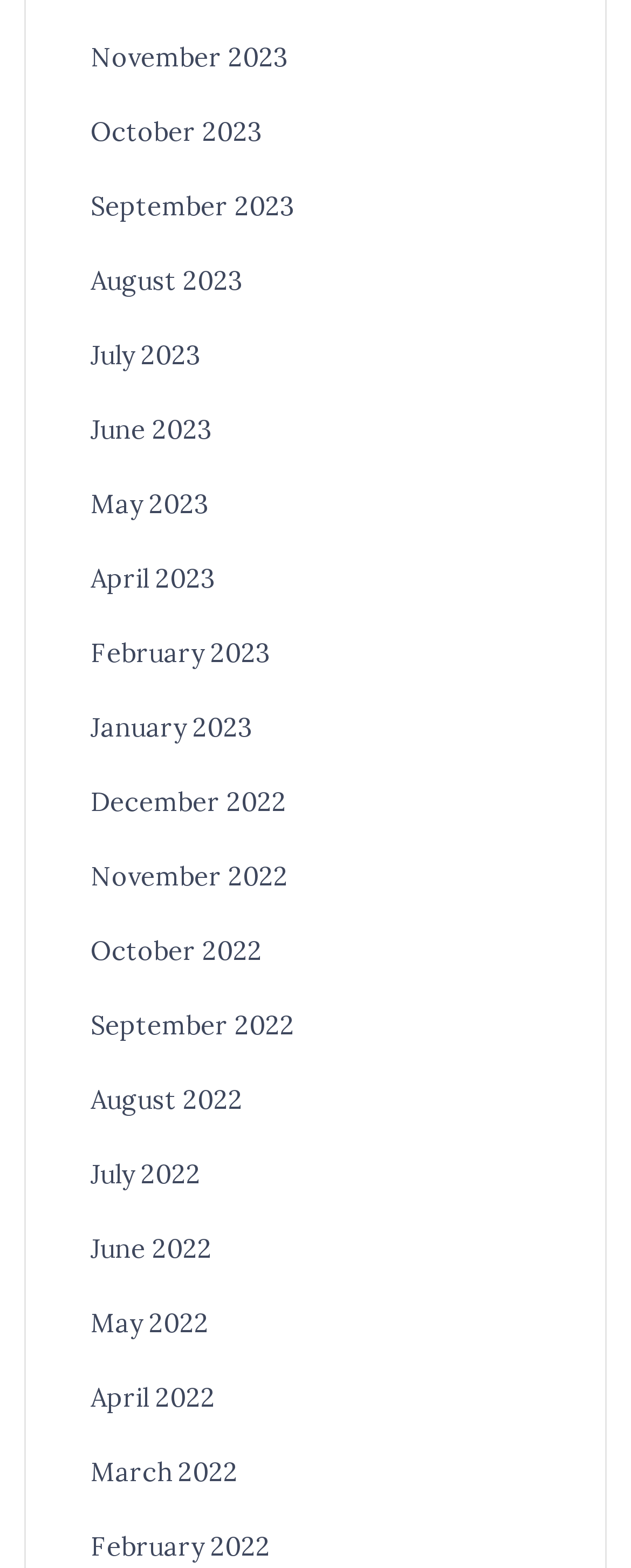How many months are listed in 2022?
Look at the image and provide a detailed response to the question.

I counted the number of links with '2022' in the text, starting from 'December 2022' and ending at 'January 2022'. There are 12 links in total, which suggests that all 12 months of 2022 are listed.